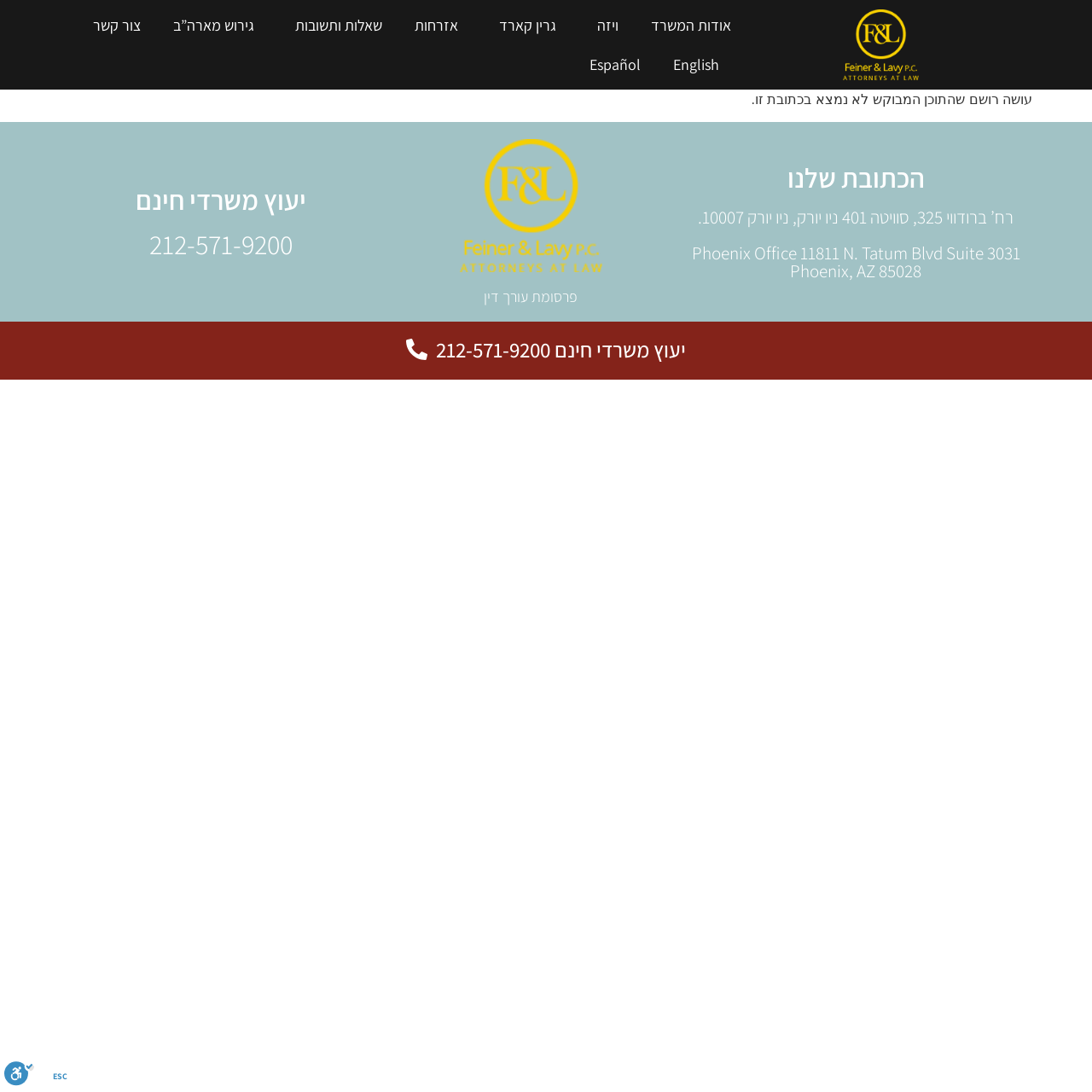Find the bounding box coordinates for the UI element that matches this description: "יעוץ משרדי חינם 212-571-9200".

[0.372, 0.295, 0.628, 0.348]